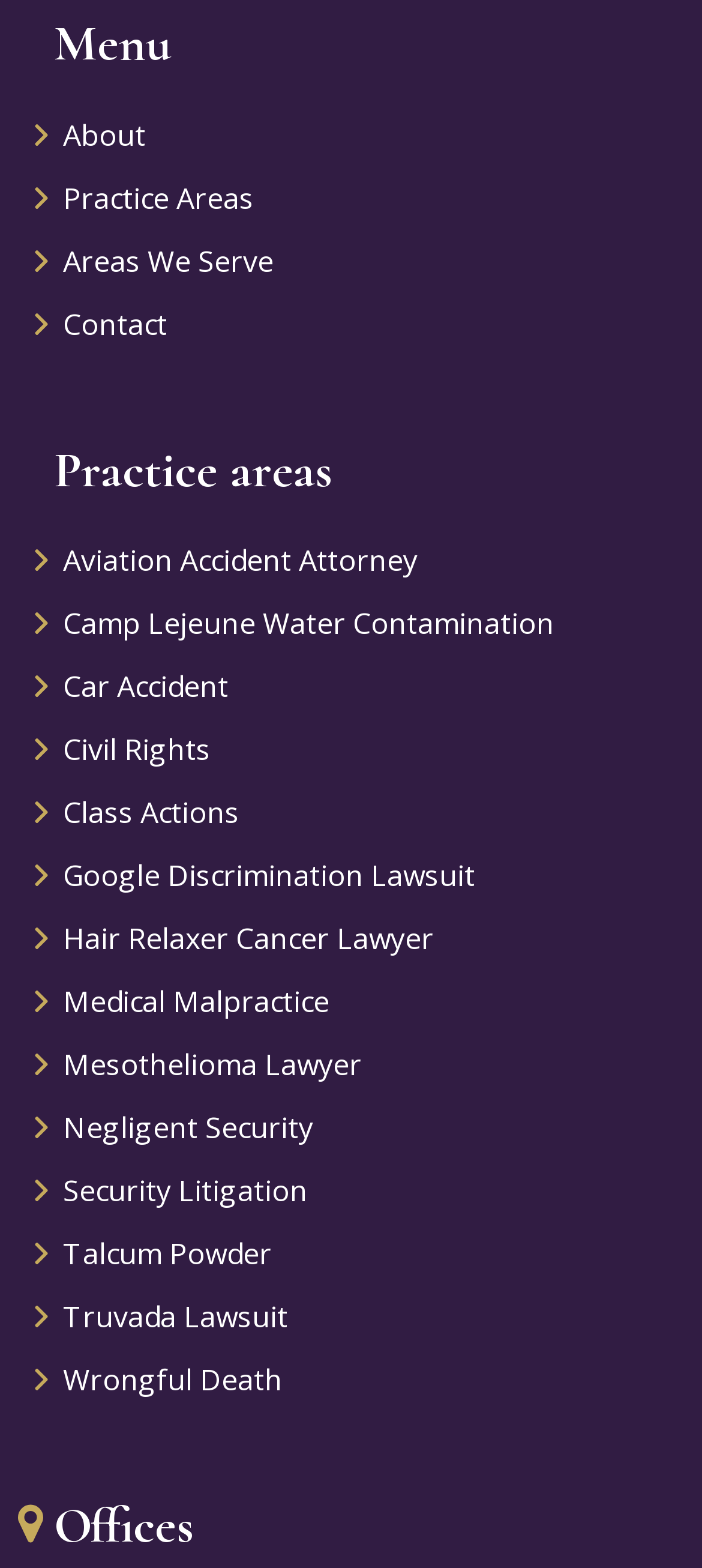Please provide a short answer using a single word or phrase for the question:
What is the last link in the top navigation menu?

Contact